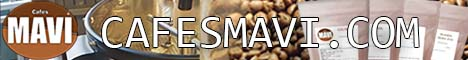Does the design of the banner feature warm hues?
Look at the image and construct a detailed response to the question.

The caption describes the design of the banner as blending warm hues, which suggests a cozy and inviting atmosphere, appealing to coffee enthusiasts to explore their products online.